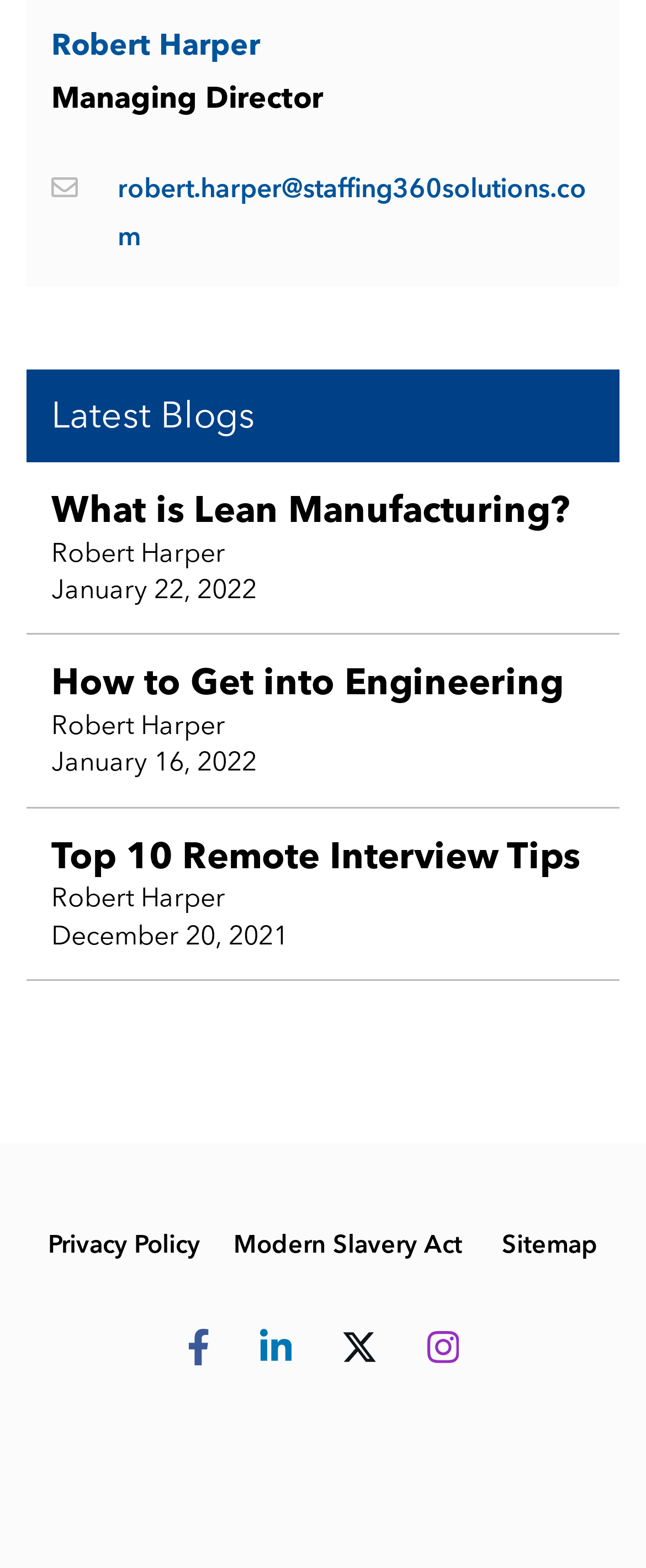Determine the bounding box coordinates for the UI element matching this description: "title="linkedin"".

[0.402, 0.839, 0.451, 0.881]